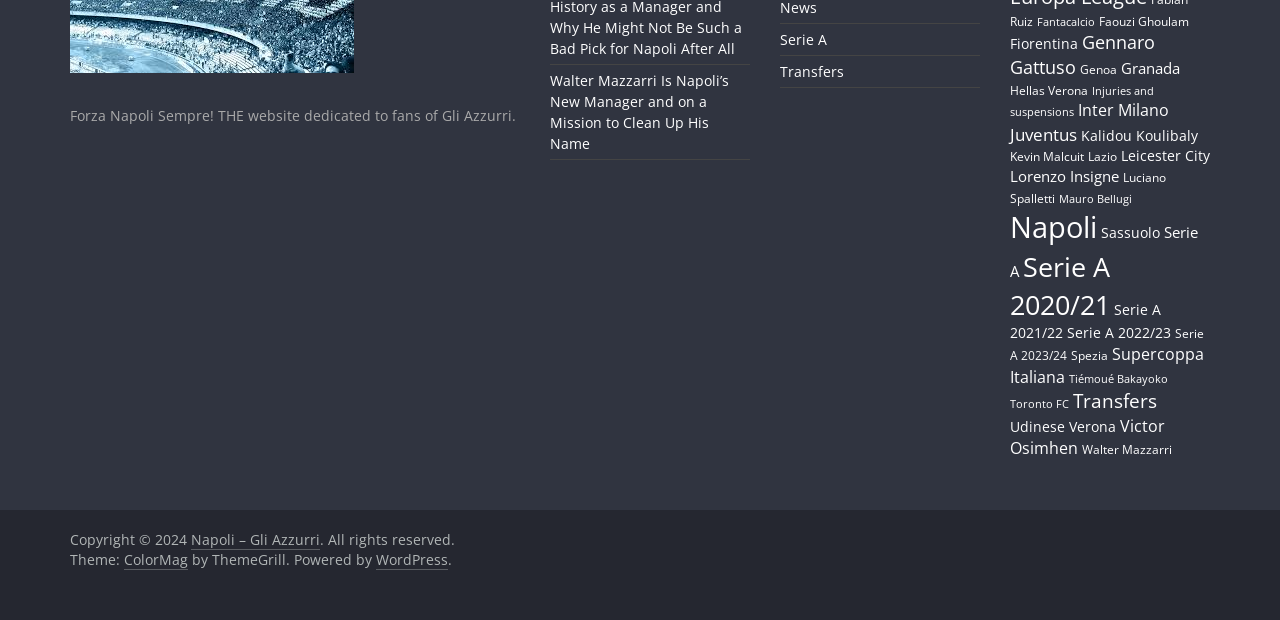Find the bounding box coordinates of the element to click in order to complete the given instruction: "Read about Walter Mazzarri."

[0.43, 0.115, 0.57, 0.247]